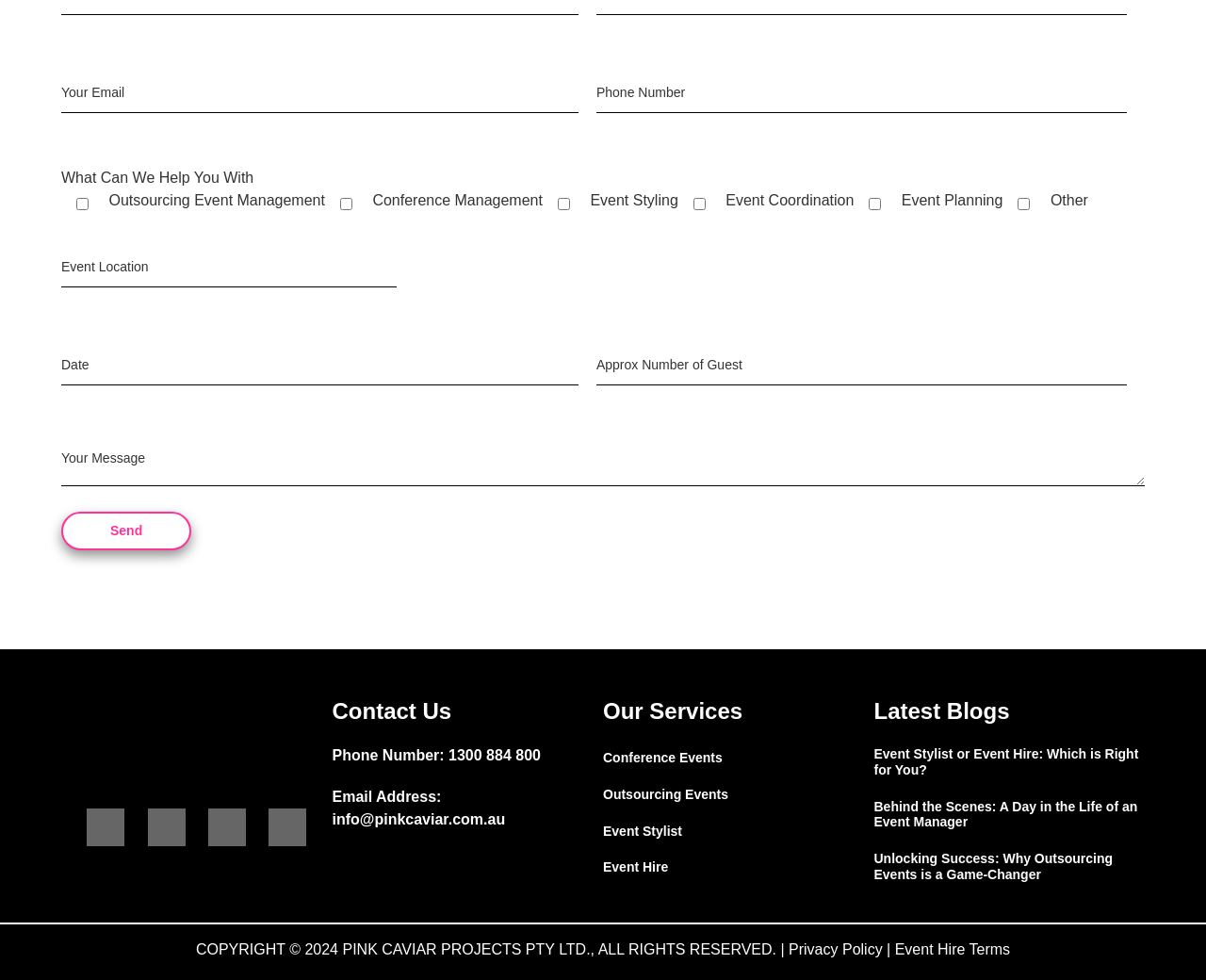Pinpoint the bounding box coordinates of the element to be clicked to execute the instruction: "Call the phone number 1300 884 800".

[0.372, 0.763, 0.448, 0.779]